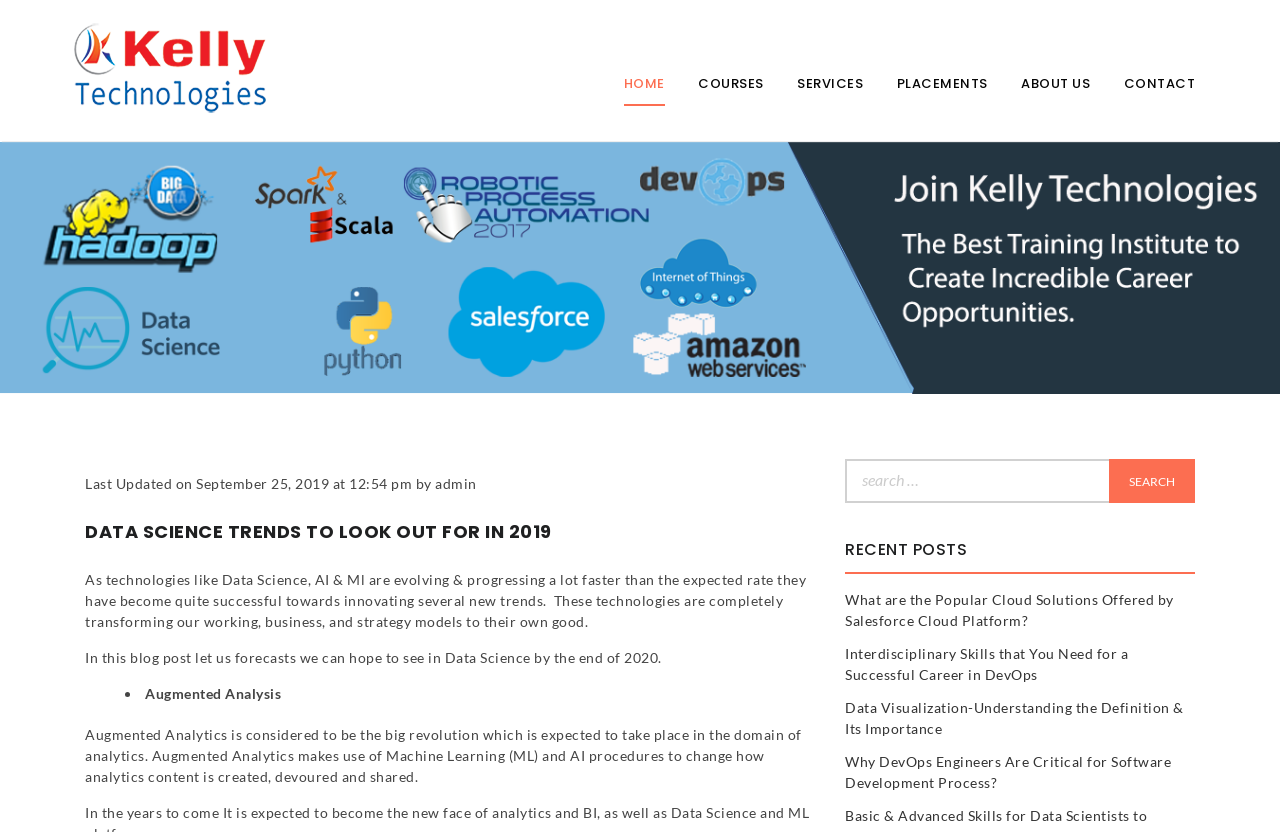Reply to the question with a single word or phrase:
What is the date of the last update?

September 25, 2019